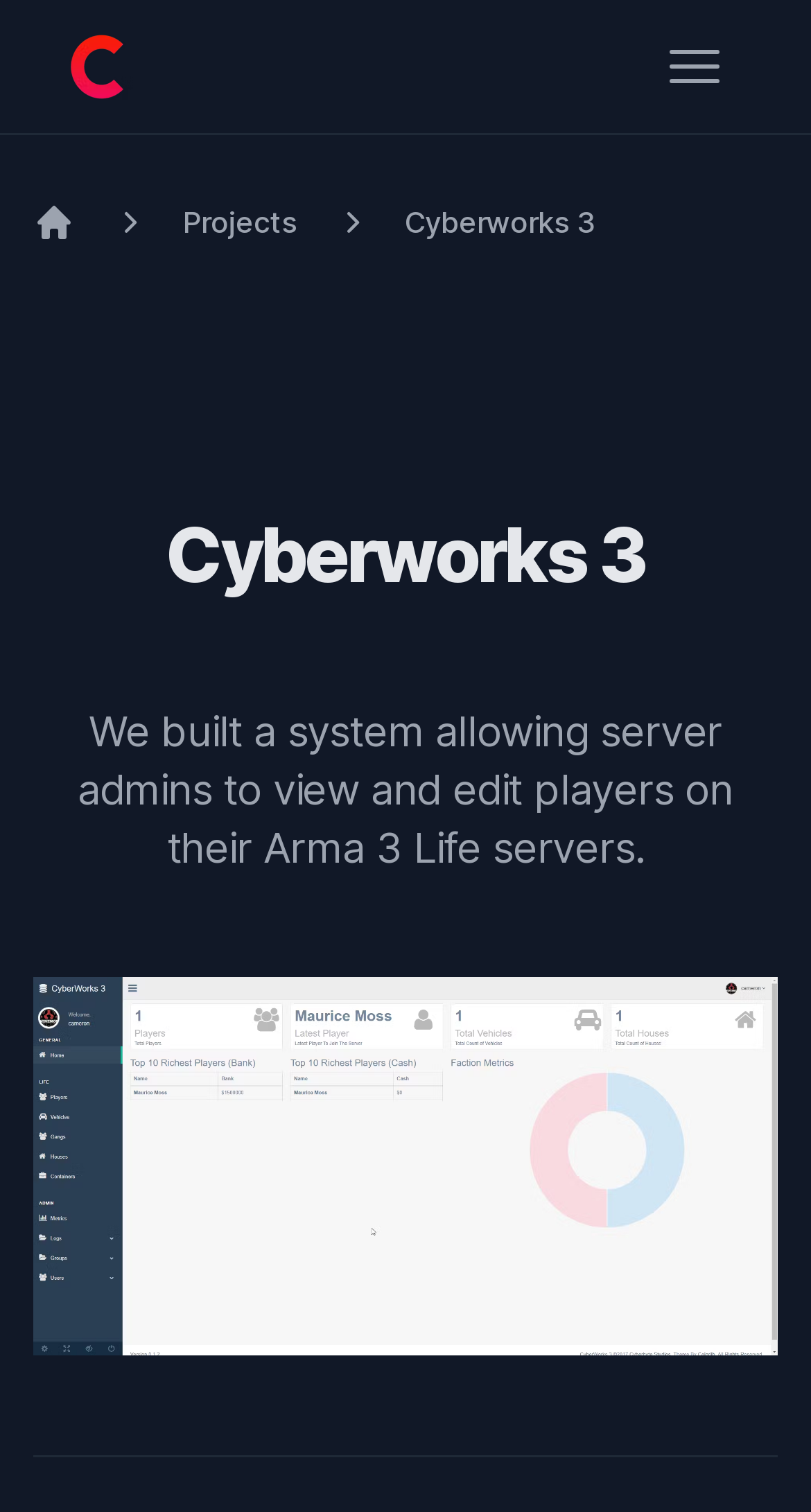What is the purpose of the 'Open menu' button? Using the information from the screenshot, answer with a single word or phrase.

To open a menu